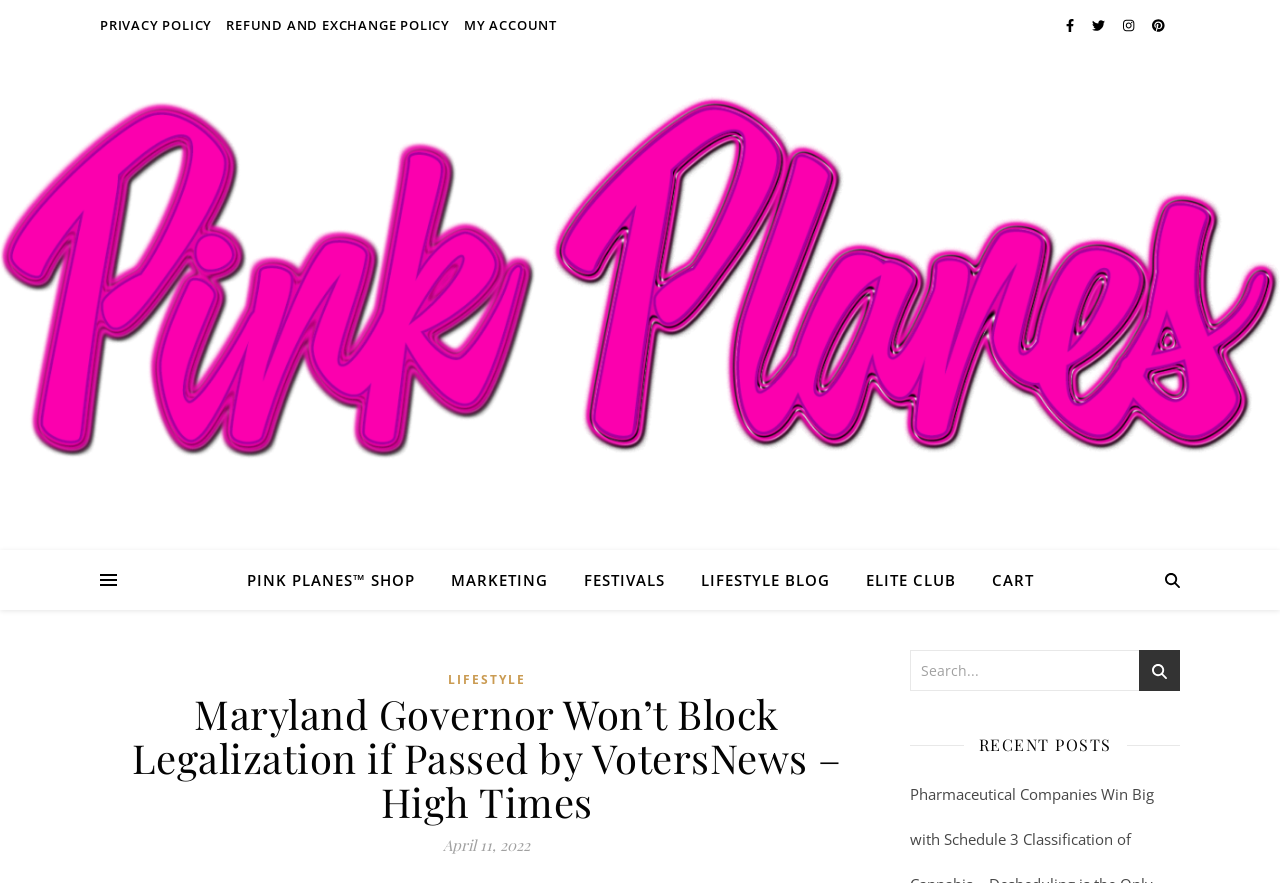Based on the description "Marketing", find the bounding box of the specified UI element.

[0.339, 0.623, 0.44, 0.691]